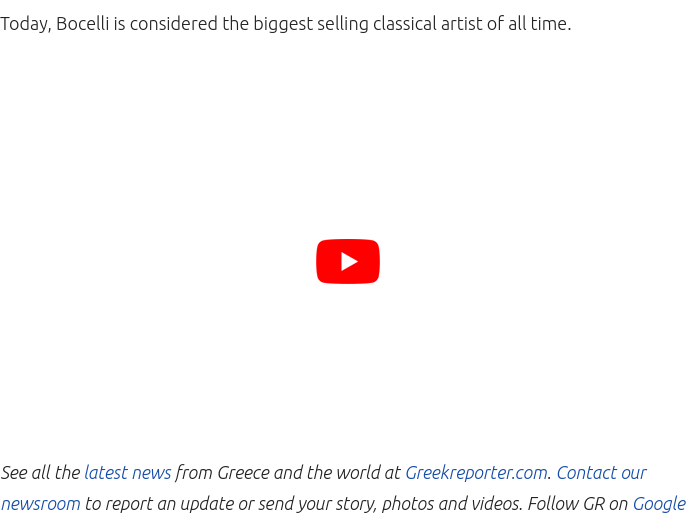How many records has Andrea Bocelli sold worldwide?
Based on the image, answer the question with a single word or brief phrase.

Over 75 million